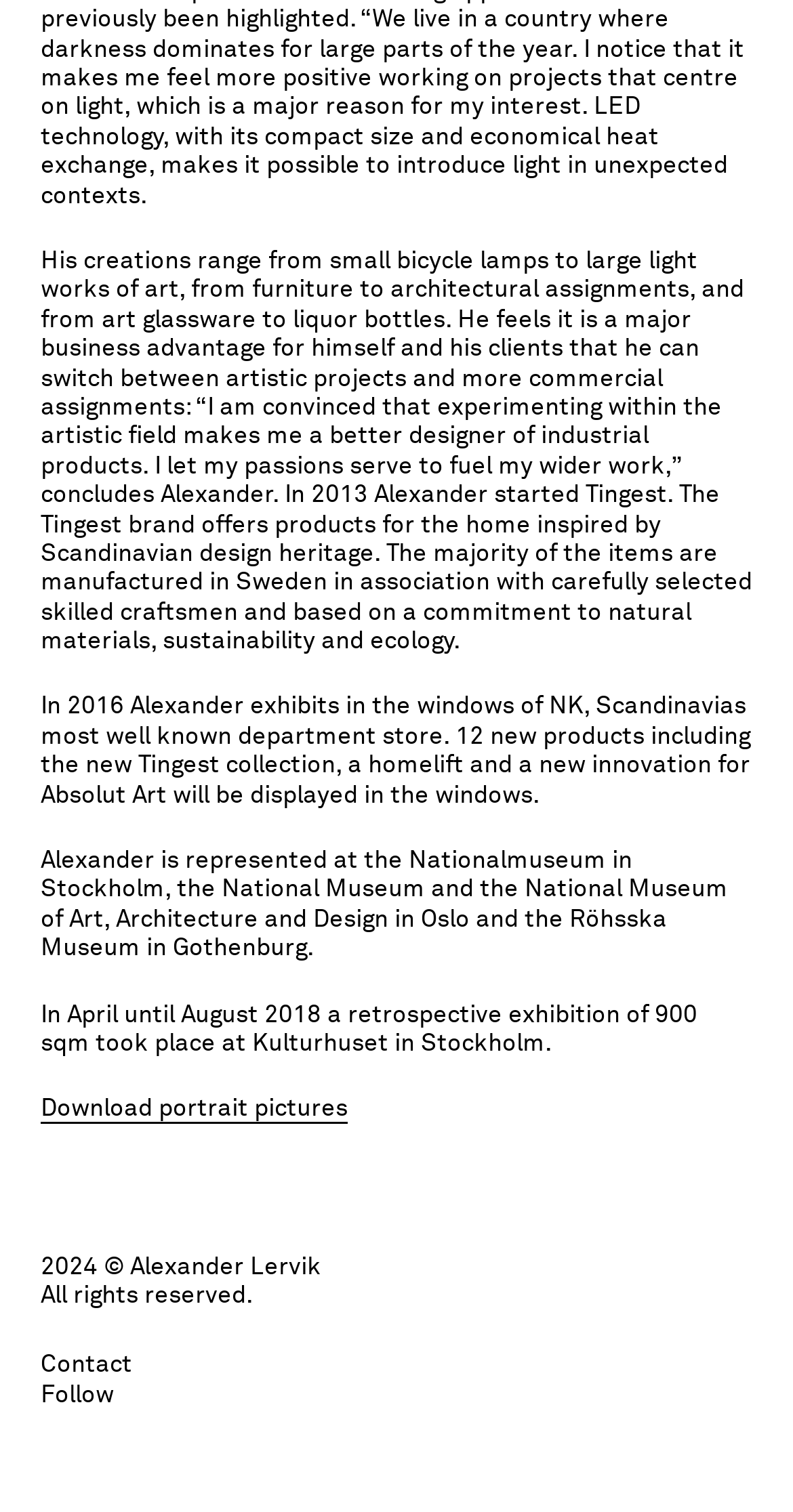Where is Alexander's work exhibited?
Give a comprehensive and detailed explanation for the question.

According to the text, Alexander's work is represented at the Nationalmuseum in Stockholm, the National Museum and the National Museum of Art, Architecture and Design in Oslo, and the Röhsska Museum in Gothenburg.